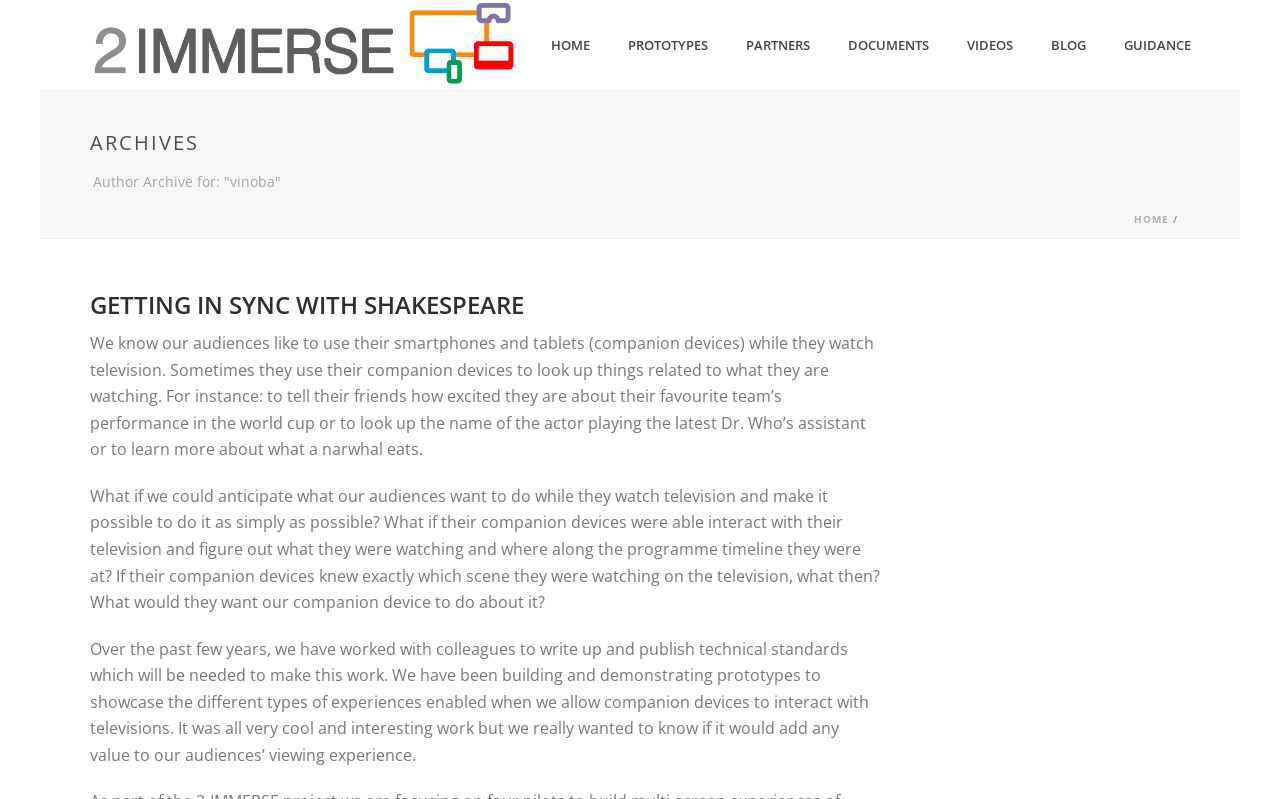What is the topic of the blog post?
Identify the answer in the screenshot and reply with a single word or phrase.

Getting in sync with Shakespeare